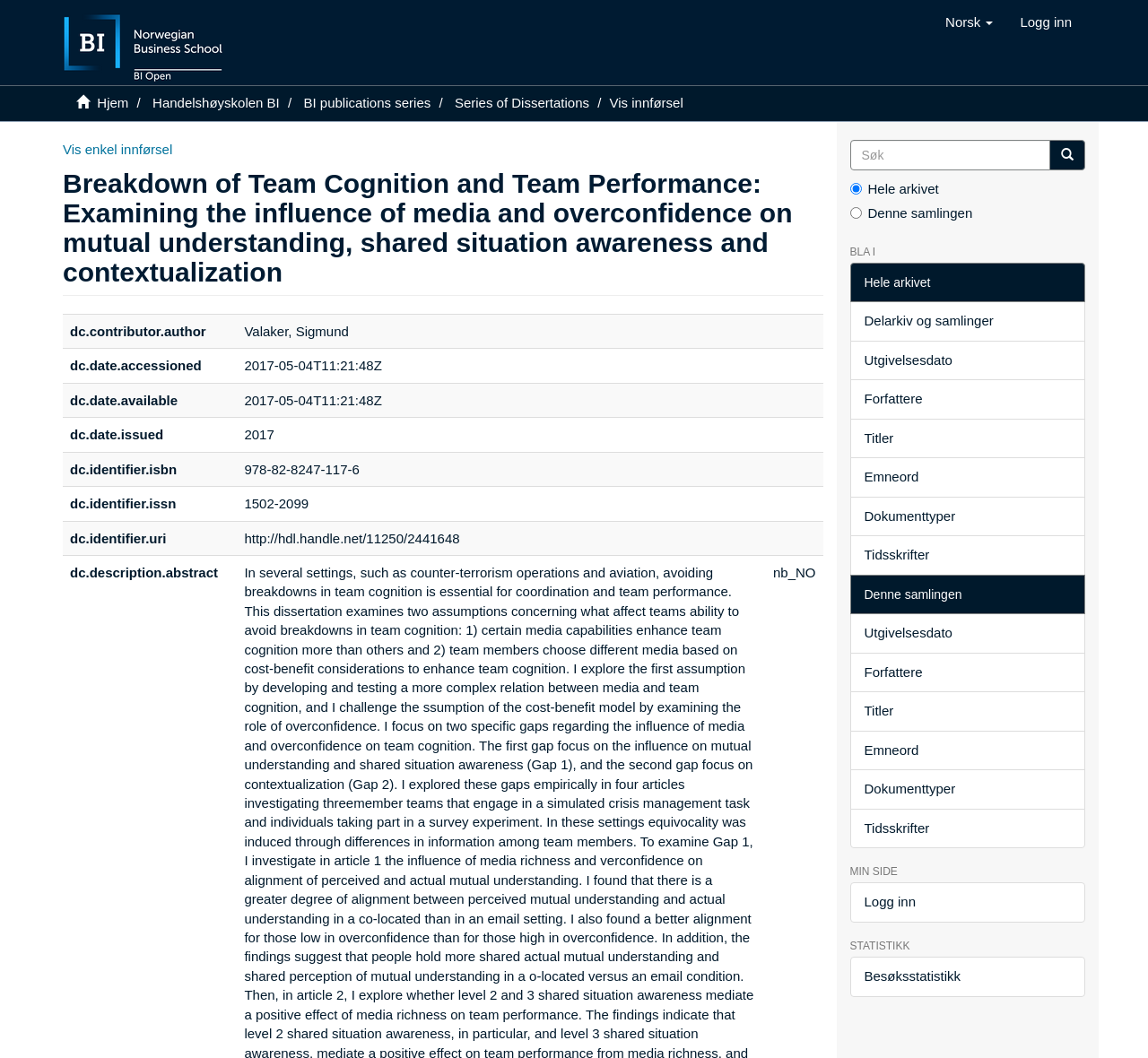What is the search function for?
Provide a thorough and detailed answer to the question.

The search function can be found in the group element with the text 'Søk' which is located in the top-right corner of the webpage. The search function is likely used for searching the archive or collection of research papers.